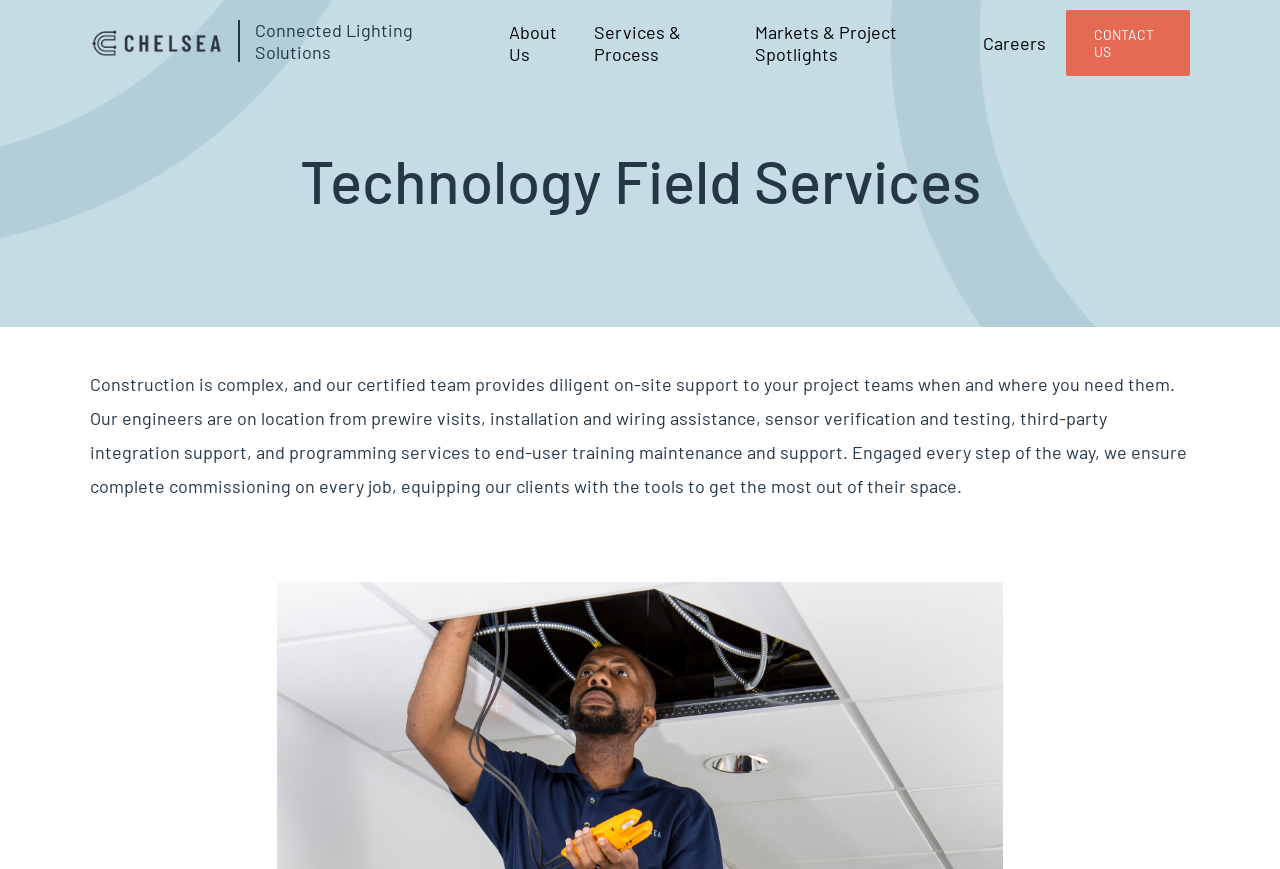What services does the company provide?
From the screenshot, provide a brief answer in one word or phrase.

On-site support